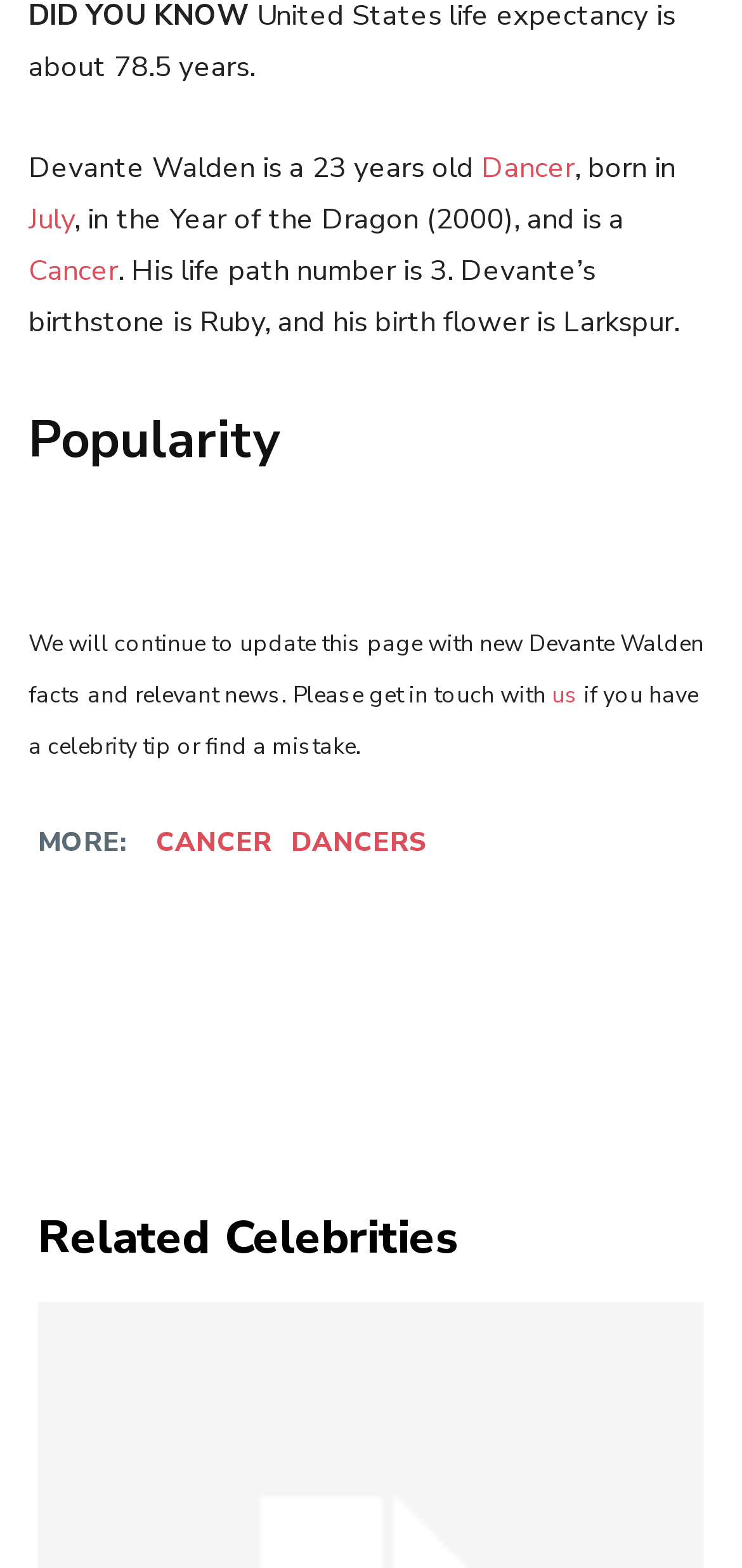Could you provide the bounding box coordinates for the portion of the screen to click to complete this instruction: "Follow Devante Walden on Facebook"?

[0.051, 0.594, 0.349, 0.642]